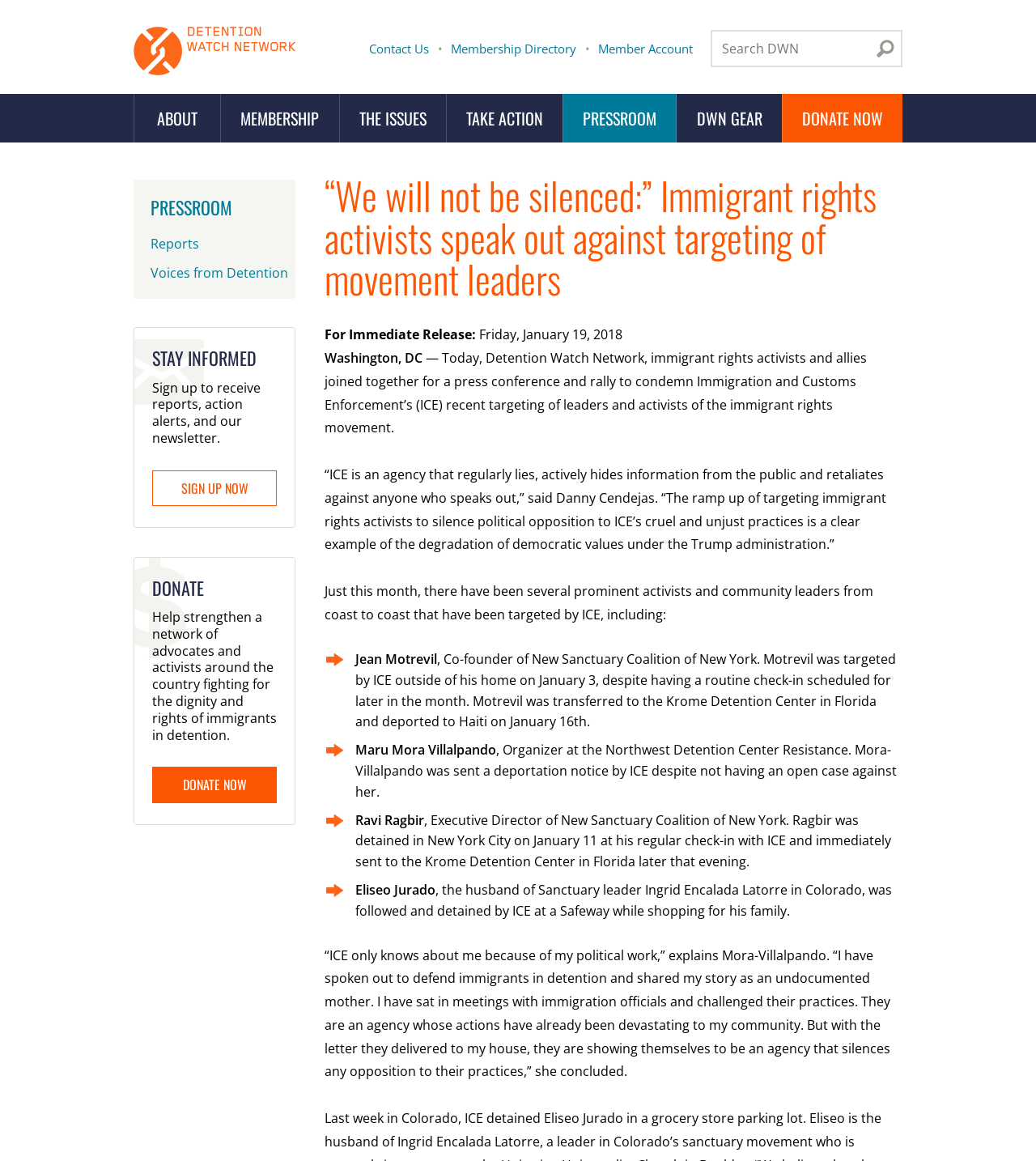Please find the bounding box coordinates in the format (top-left x, top-left y, bottom-right x, bottom-right y) for the given element description. Ensure the coordinates are floating point numbers between 0 and 1. Description: parent_node: Contact UsMembership DirectoryMember Account

[0.129, 0.023, 0.285, 0.065]